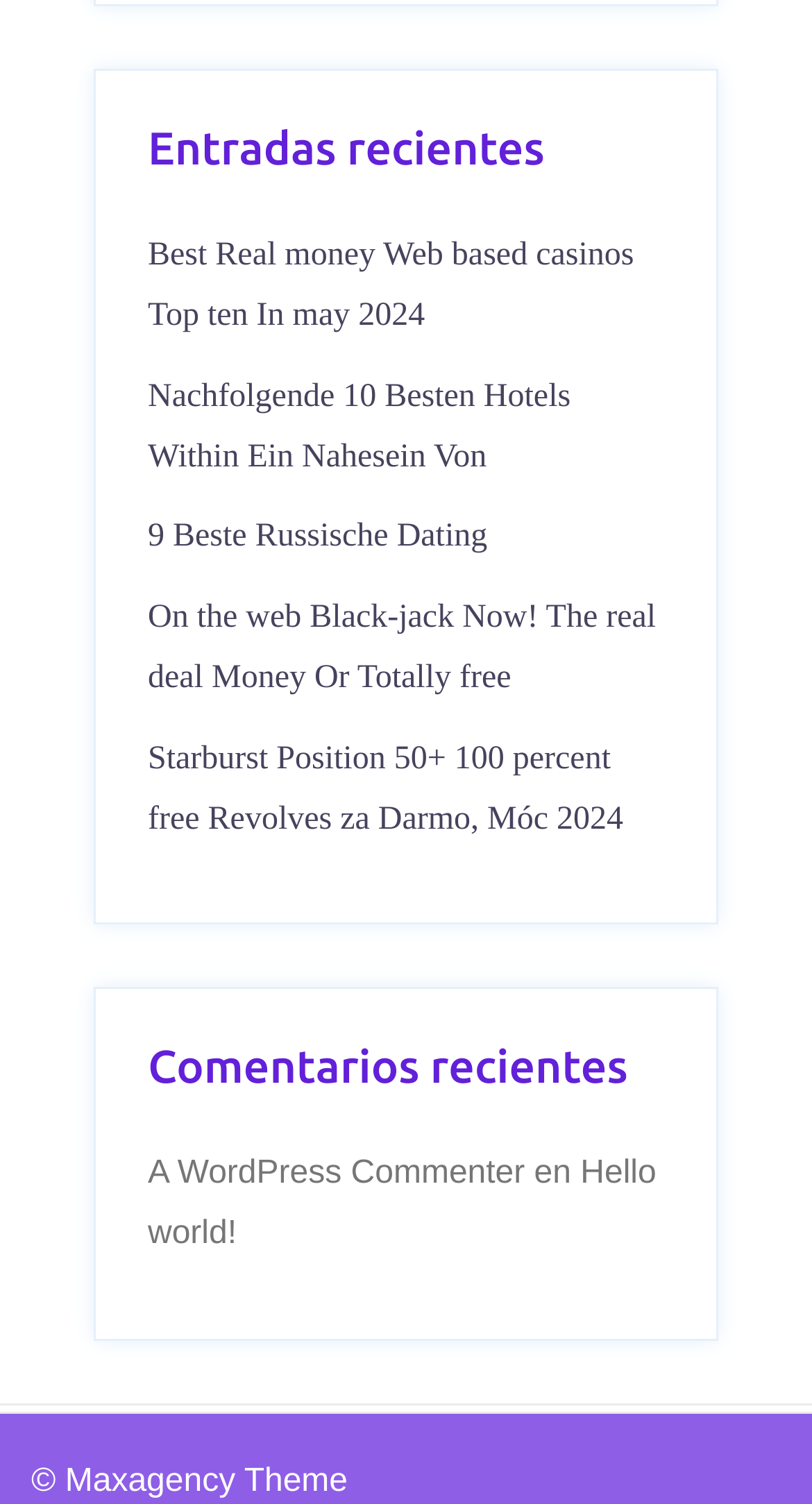Provide a brief response to the question below using a single word or phrase: 
What is the theme of the website?

Maxagency